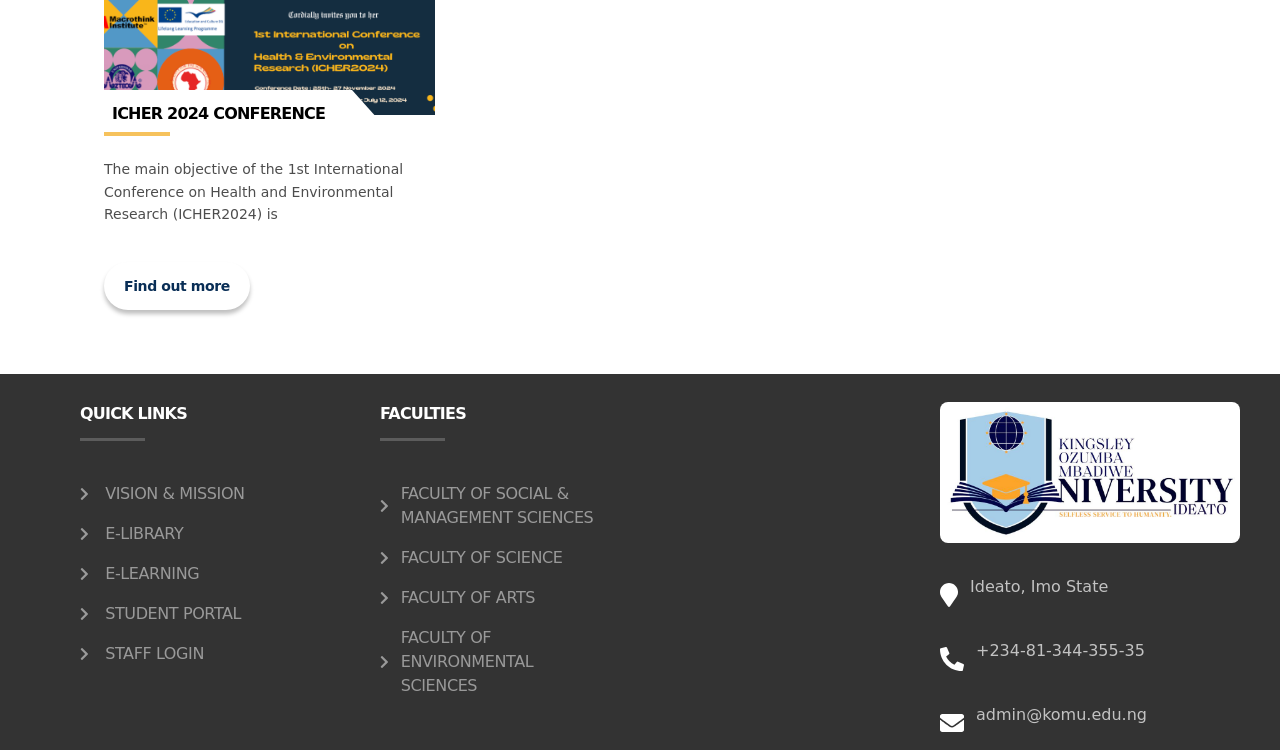Respond with a single word or short phrase to the following question: 
What is the location of the university?

Ideato, Imo State